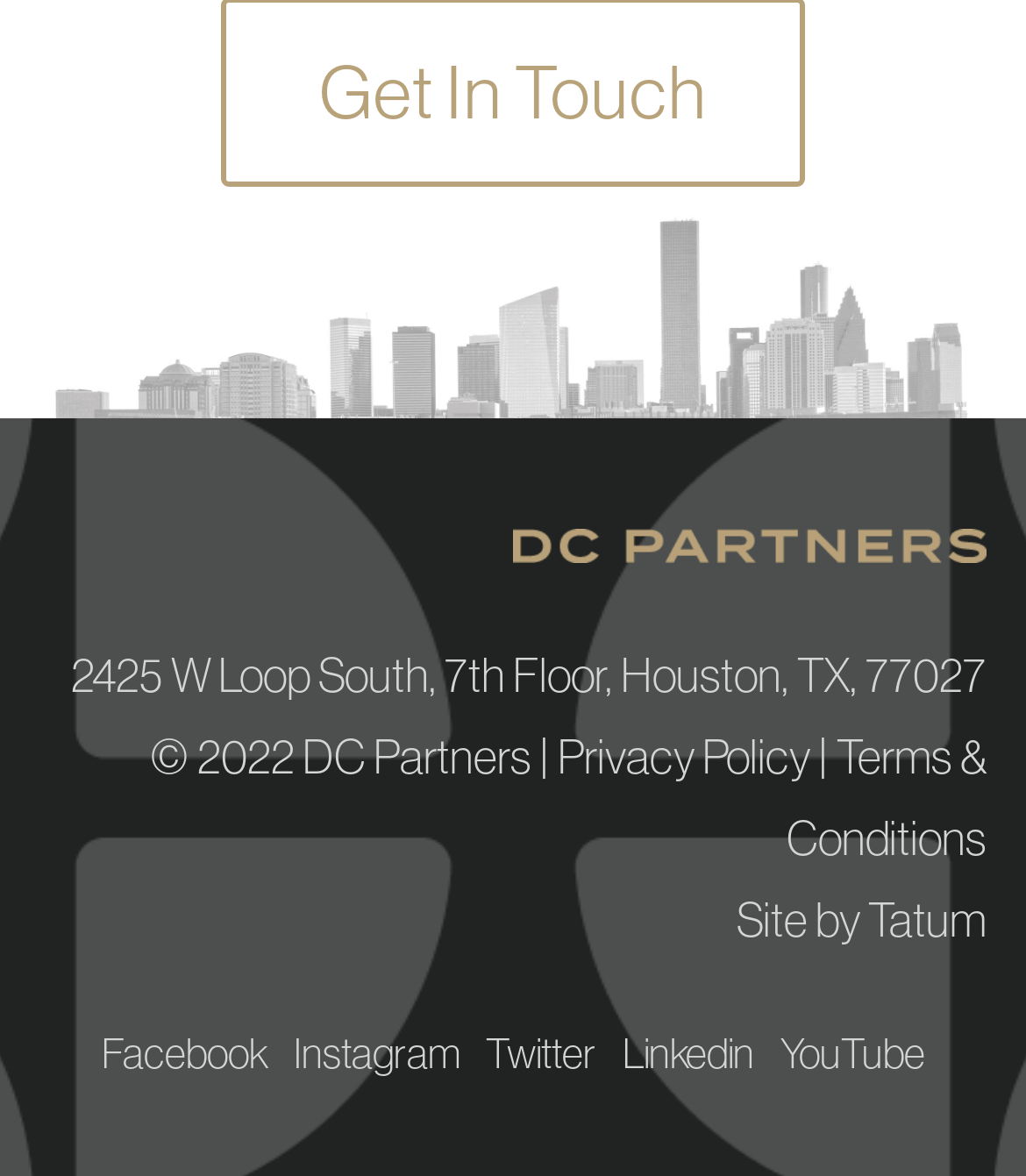Use the details in the image to answer the question thoroughly: 
What is the copyright year of DC Partners?

I found the copyright year of DC Partners by looking at the static text element at the bottom of the webpage, which contains the text '© 2022 DC Partners |'.